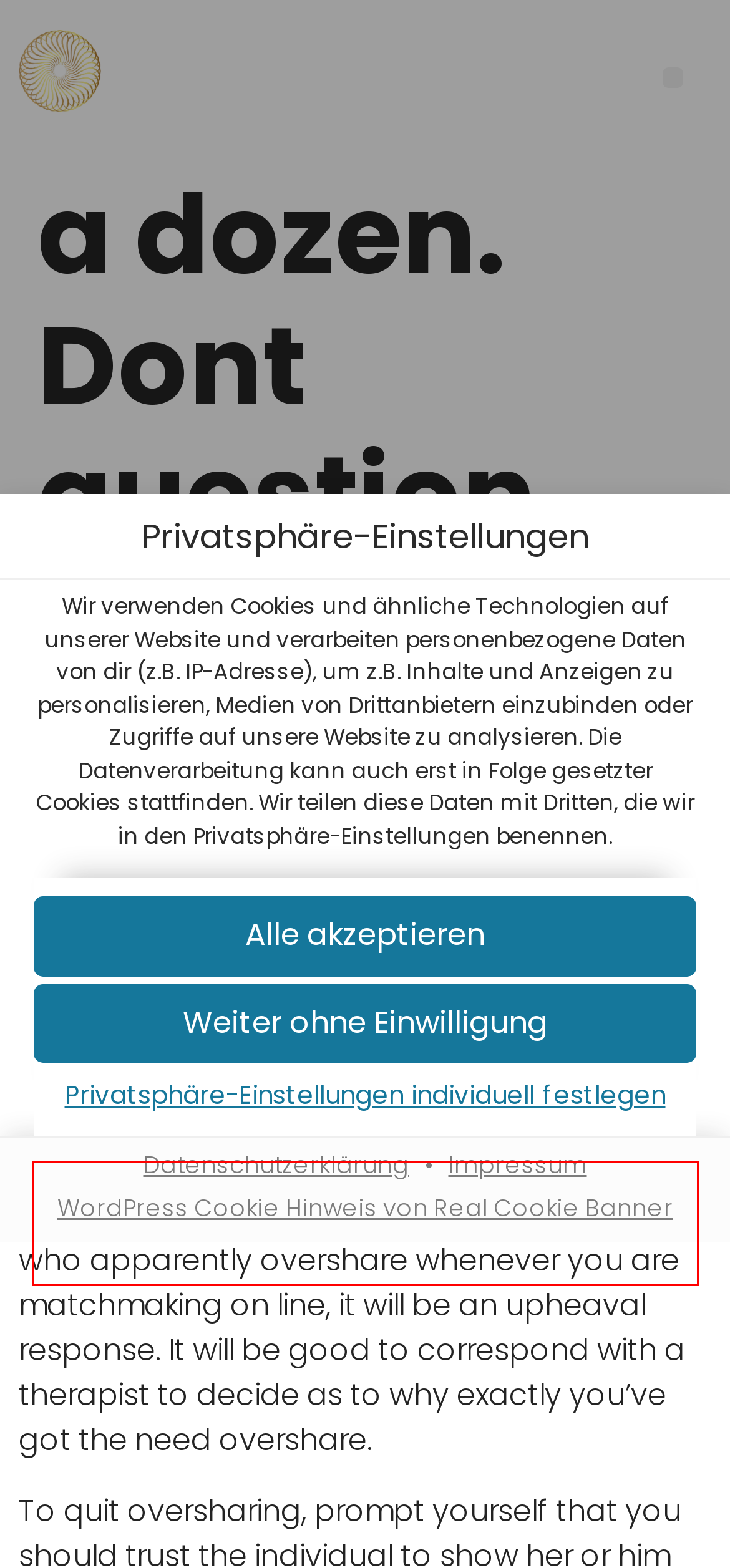You are provided with a screenshot of a webpage containing a red bounding box. Please extract the text enclosed by this red bounding box.

Du bist unter 16 Jahre alt? Leider darfst du diesem Service nicht selbst zustimmen, um diese Inhalte zu sehen. Bitte deine Eltern oder Erziehungsberechtigten, dem Service mit dir zuzustimmen!